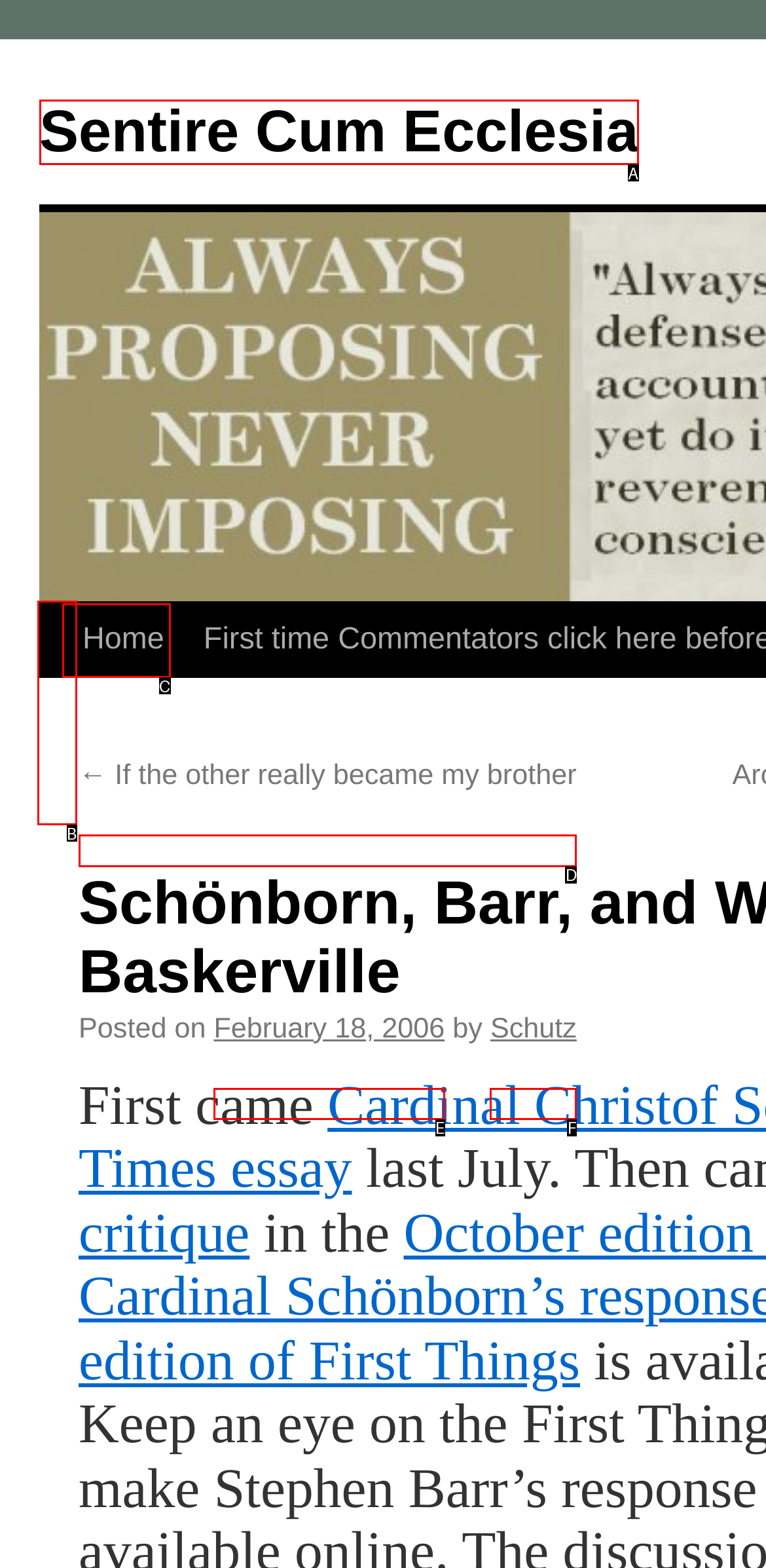From the given options, find the HTML element that fits the description: (0). Reply with the letter of the chosen element.

None